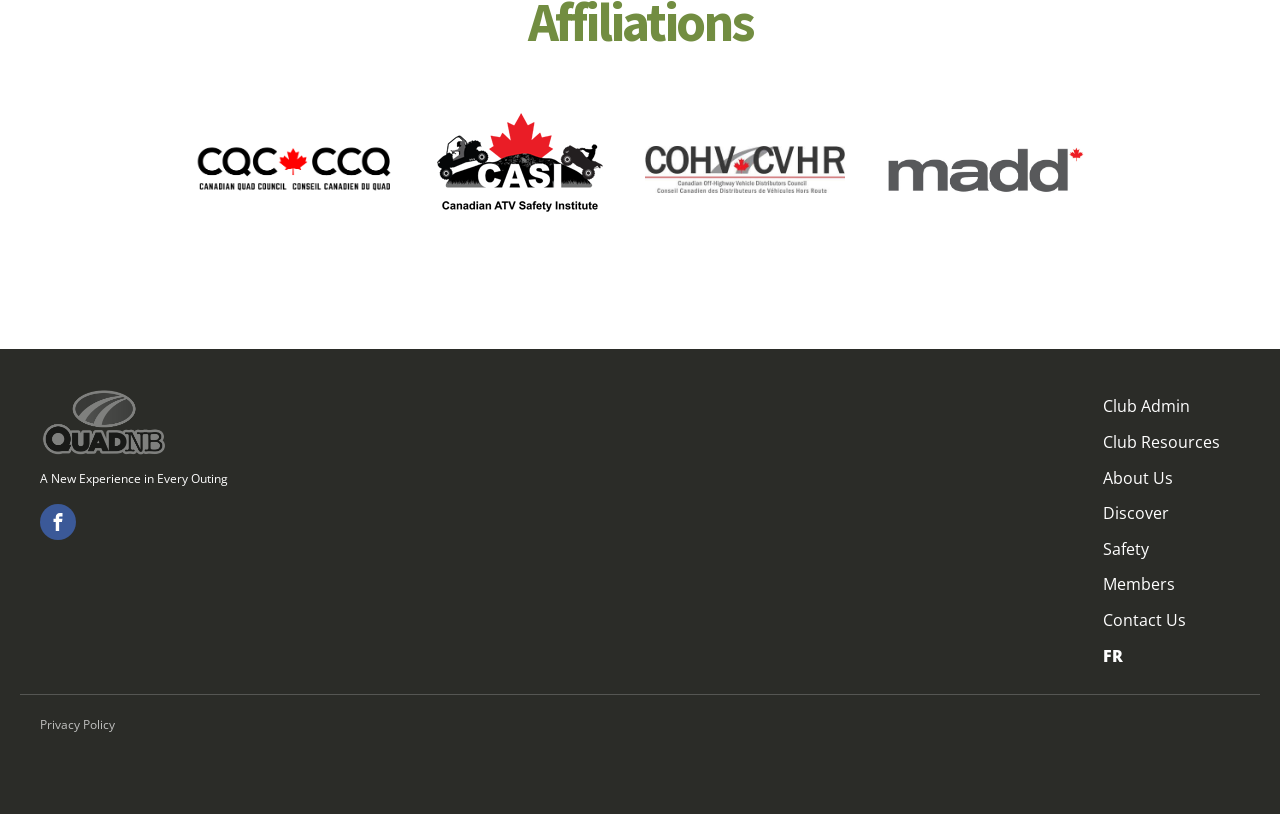Reply to the question below using a single word or brief phrase:
Is there a link to a privacy policy?

Yes